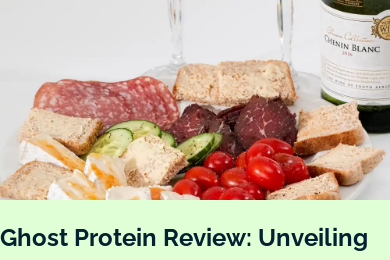What is interspersed with the assortment of bread?
Based on the image, please offer an in-depth response to the question.

The caption describes the arrangement of food on the platter, highlighting the presence of cured meats, cheeses, and fresh vegetables. It specifically mentions that pickles and cherry tomatoes are interspersed with the assortment of bread, creating a visually appealing display.